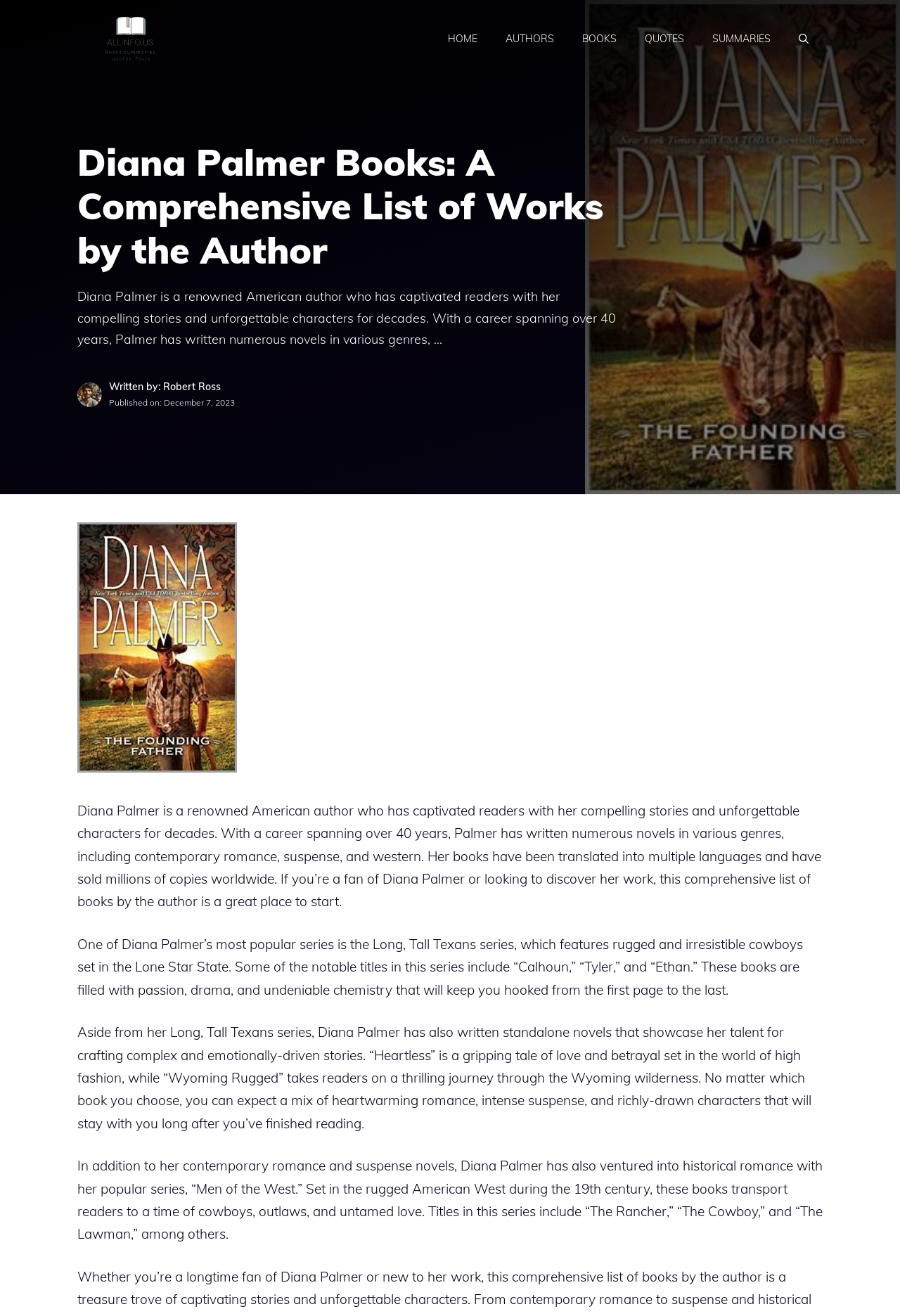Provide a thorough description of the webpage's content and layout.

The webpage is about Diana Palmer, a renowned American author, and her comprehensive list of works. At the top, there is a banner with the site's name "Allinfo.US" and a navigation menu with links to "HOME", "AUTHORS", "BOOKS", "QUOTES", and "SUMMARIES". Below the banner, there is a heading that reads "Diana Palmer Books: A Comprehensive List of Works by the Author".

The main content of the page starts with a brief introduction to Diana Palmer, describing her as a captivating author with a career spanning over 40 years. Next to the text, there is a photo of the author. Below the introduction, there is information about the article, including the author's name, "Robert Ross", and the publication date, "December 7, 2023".

The page then features a comprehensive list of Diana Palmer's books, including her popular series, "Long, Tall Texans", and standalone novels like "Heartless" and "Wyoming Rugged". The list also includes her historical romance series, "Men of the West", set in the 19th-century American West. Throughout the page, there are images and text blocks that provide more information about the author and her works.